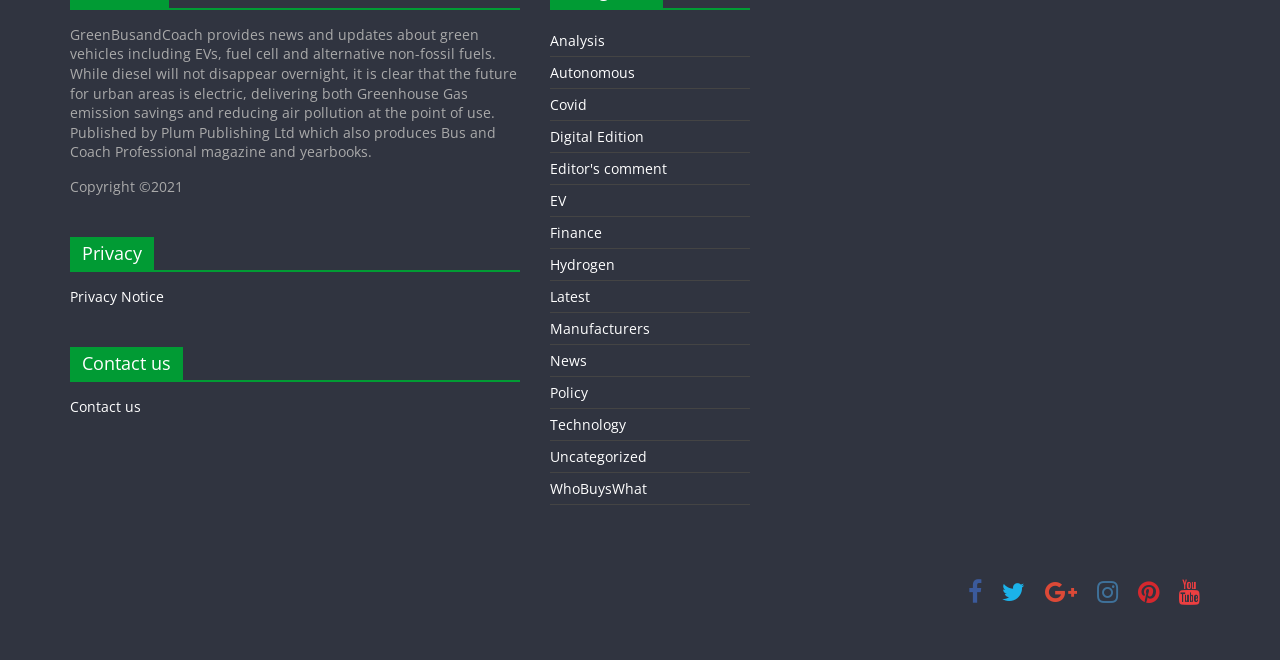Please pinpoint the bounding box coordinates for the region I should click to adhere to this instruction: "Contact us".

[0.055, 0.602, 0.11, 0.631]